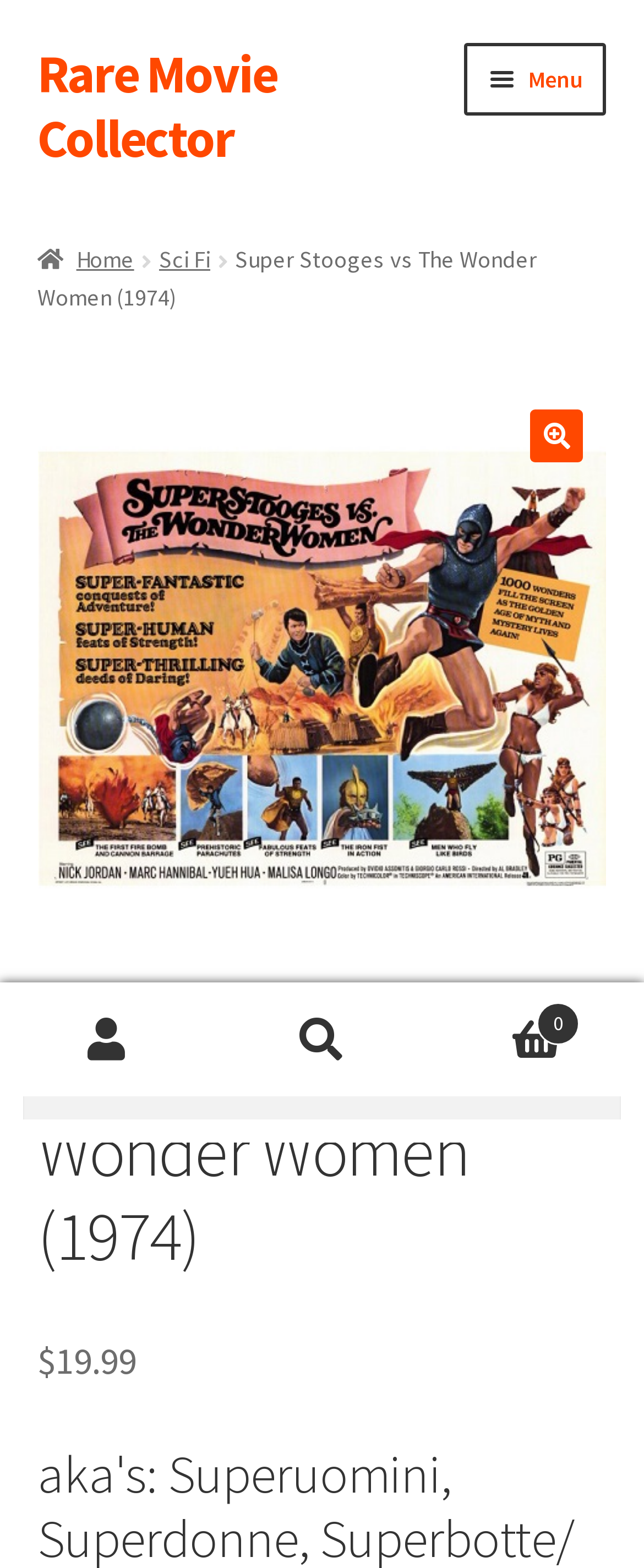Indicate the bounding box coordinates of the element that needs to be clicked to satisfy the following instruction: "Search for a movie". The coordinates should be four float numbers between 0 and 1, i.e., [left, top, right, bottom].

[0.036, 0.665, 0.964, 0.714]